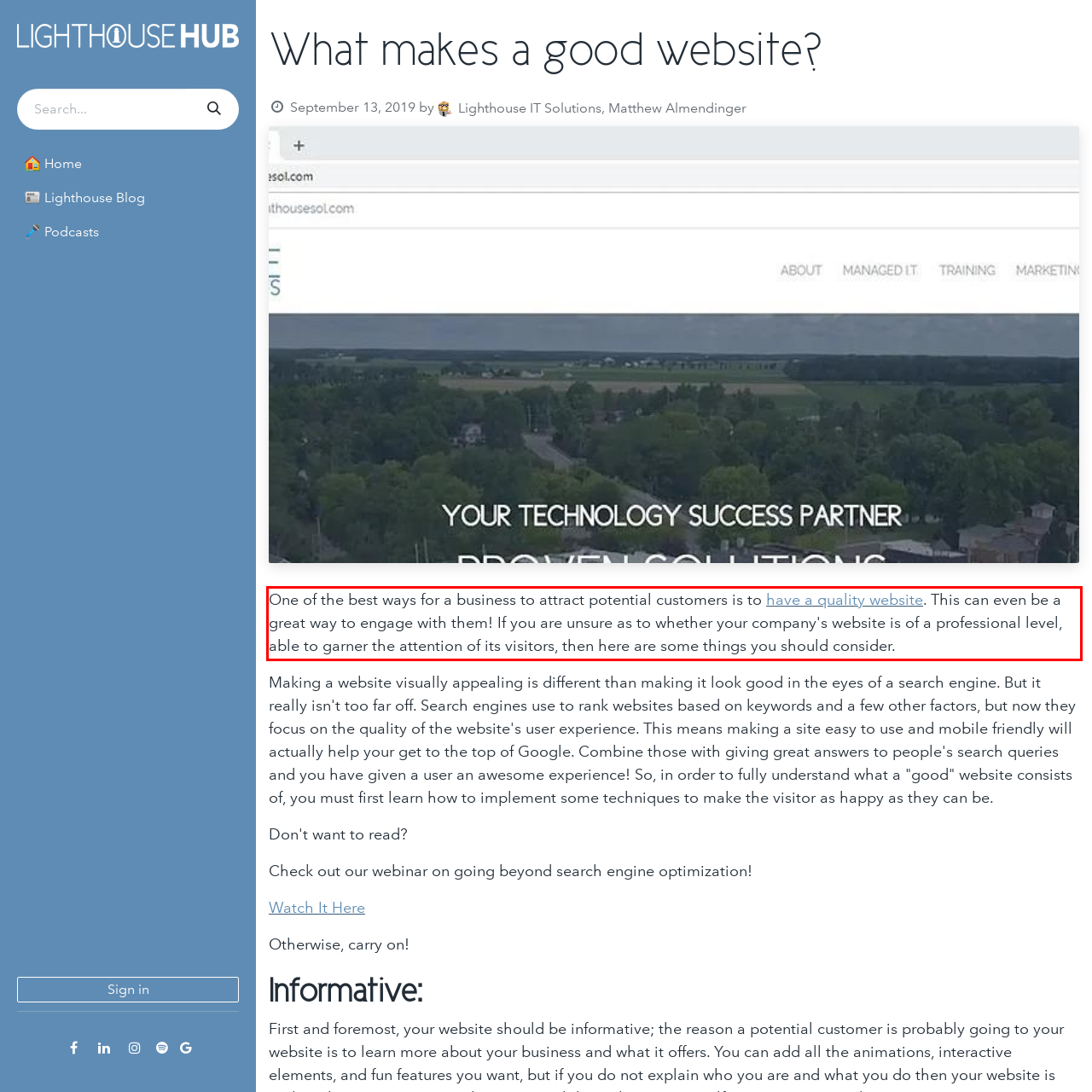In the given screenshot, locate the red bounding box and extract the text content from within it.

One of the best ways for a business to attract potential customers is to have a quality website. This can even be a great way to engage with them! If you are unsure as to whether your company's website is of a professional level, able to garner the attention of its visitors, then here are some things you should consider.